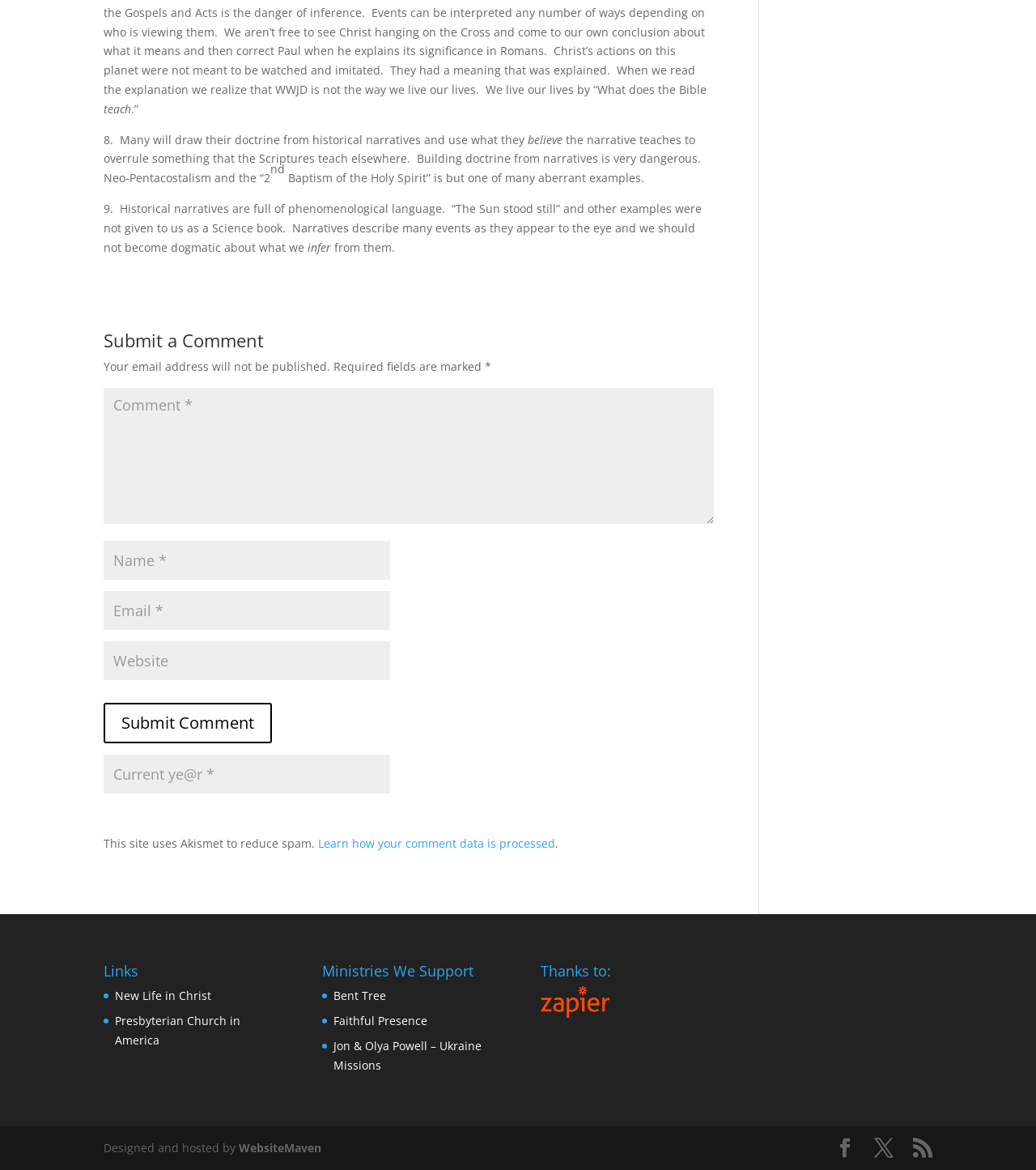Give a concise answer of one word or phrase to the question: 
What is the website's policy on spam?

Uses Akismet to reduce spam